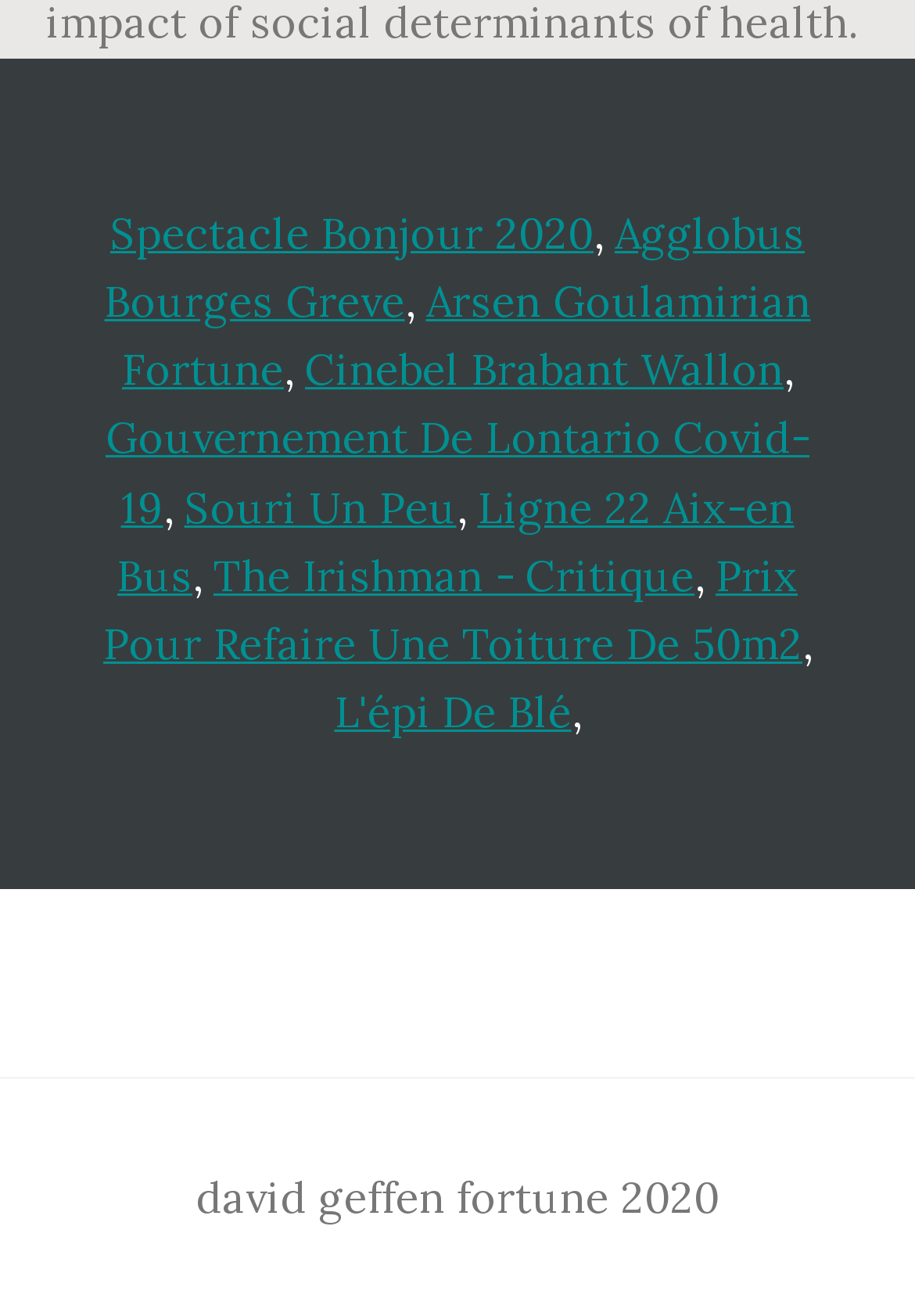Please answer the following question using a single word or phrase: What is the last link on the webpage?

L'épi De Blé